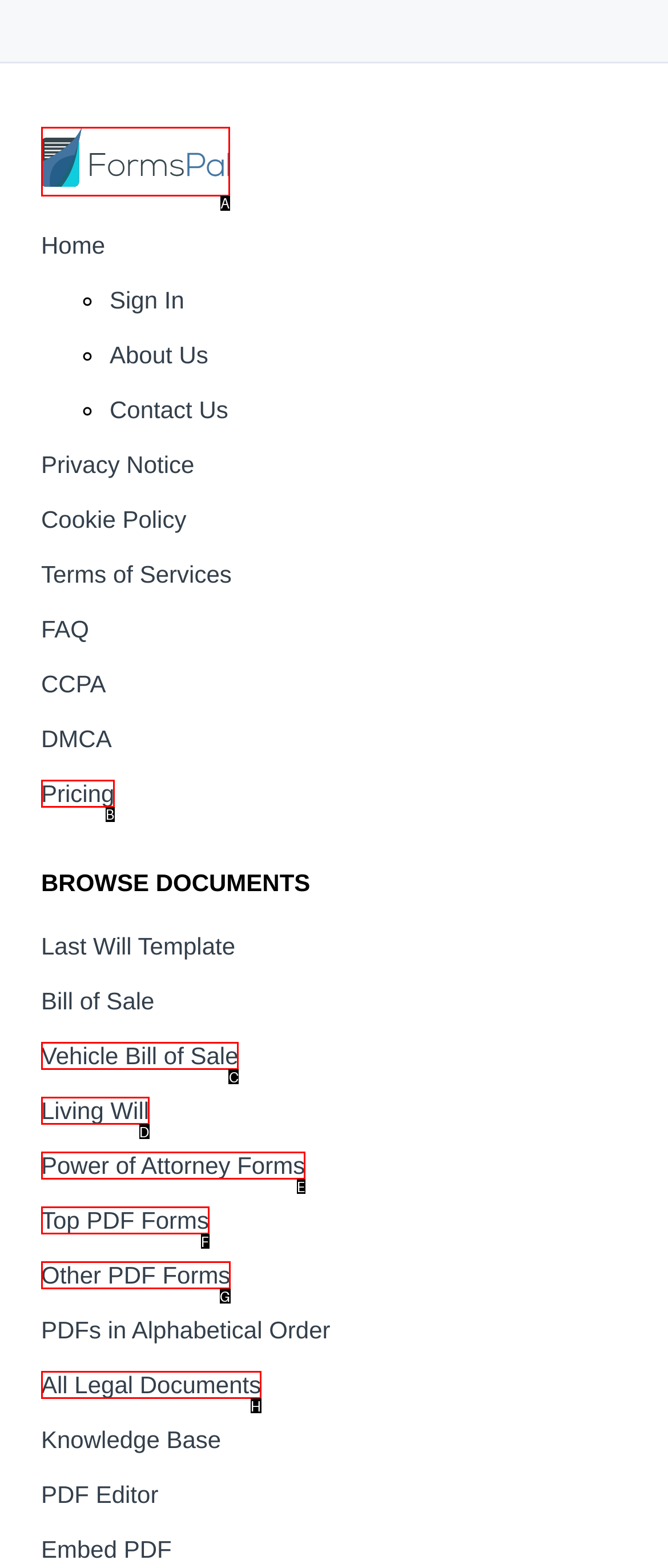What letter corresponds to the UI element to complete this task: Click on 'Free trial'
Answer directly with the letter.

None